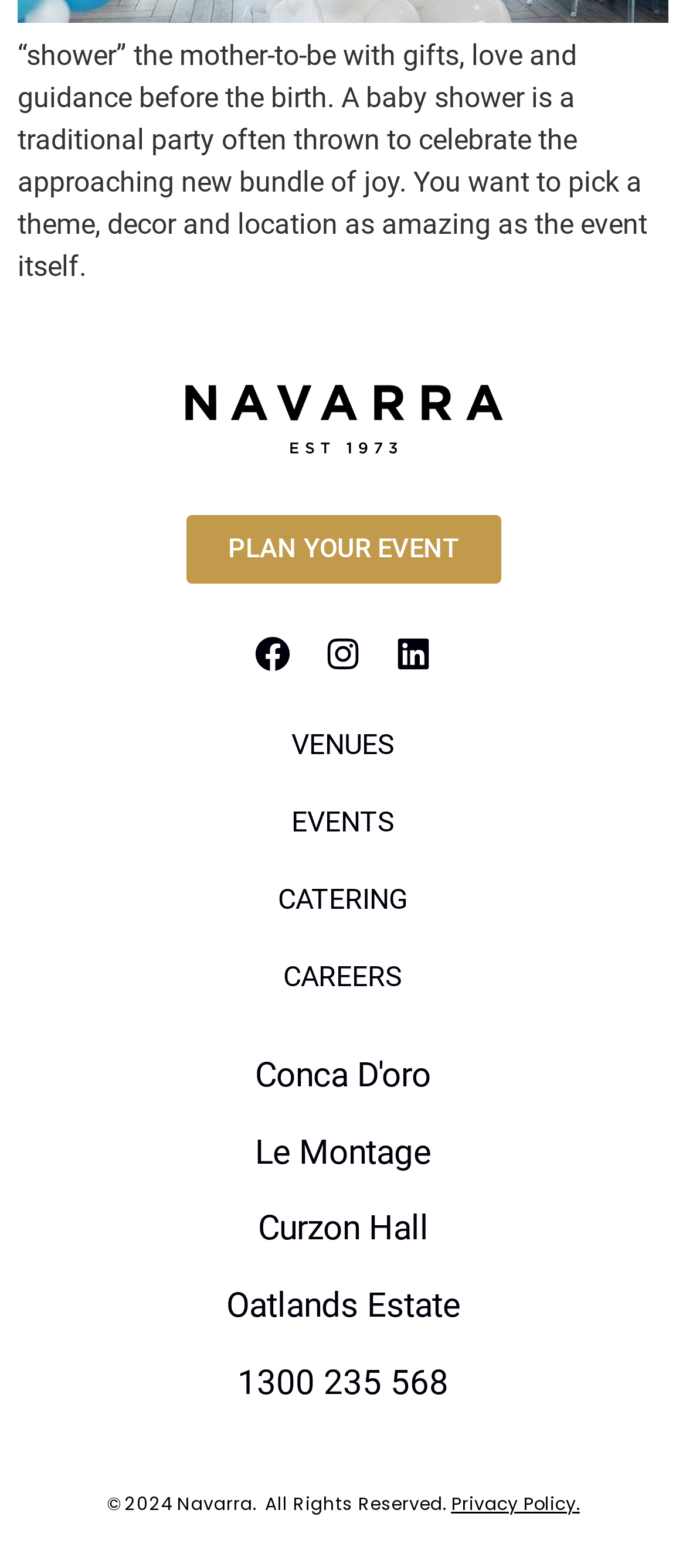Answer the question in one word or a short phrase:
What are the options for planning an event?

Venues, Events, Catering, Careers